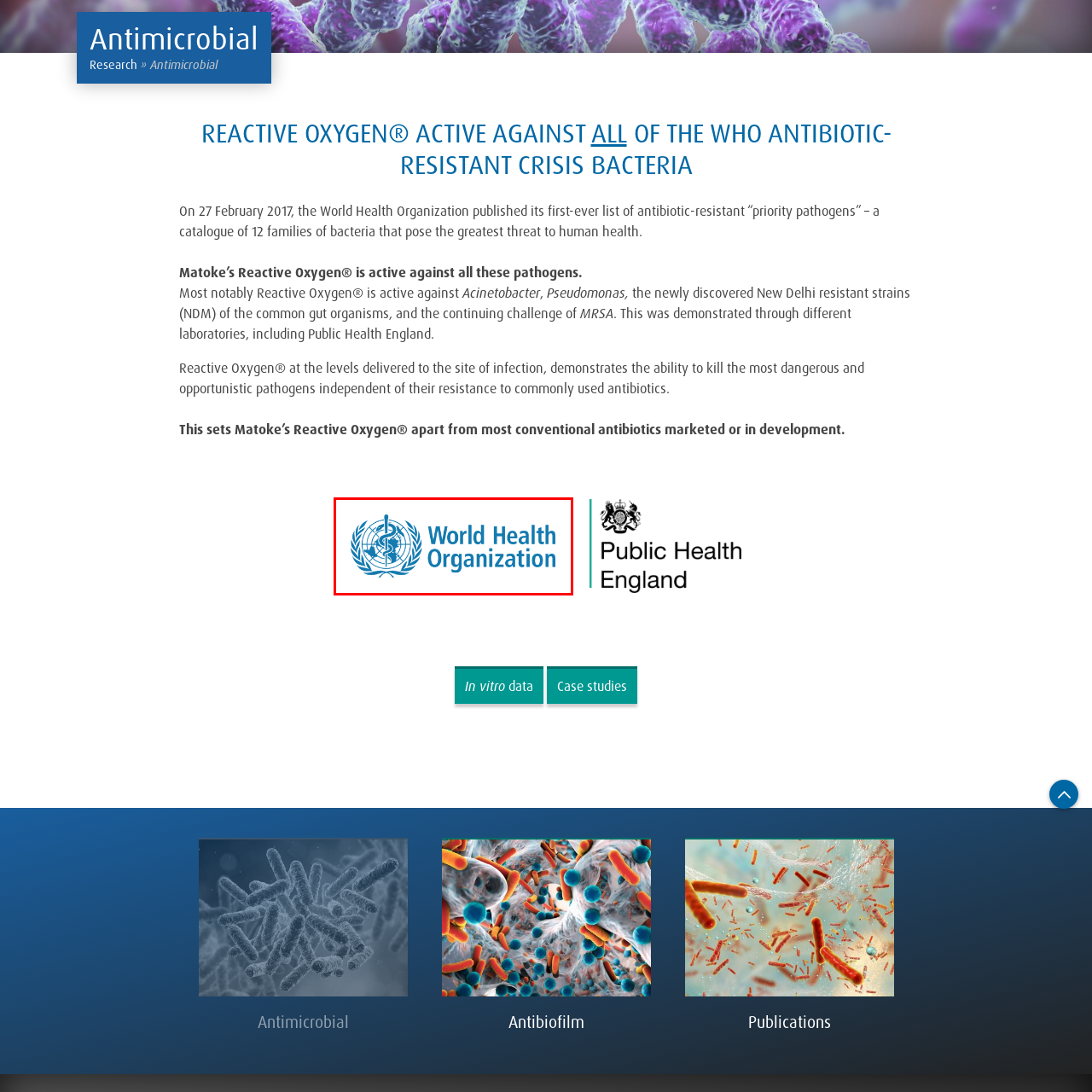Give a comprehensive caption for the image marked by the red rectangle.

The image features the logo of the World Health Organization (WHO), prominently displaying the emblematic rod of Asclepius intertwined with a snake, surrounded by an olive branch. The WHO is a specialized agency of the United Nations, established to direct and coordinate international health efforts. This logo symbolizes the organization’s commitment to global health advocacy, disease prevention, and the promotion of health standards worldwide. The design reflects the organization's focus on public health and its mission to combat health crises, such as antibiotic resistance, which has been a significant concern in health discussions, including those by public health entities like the WHO.